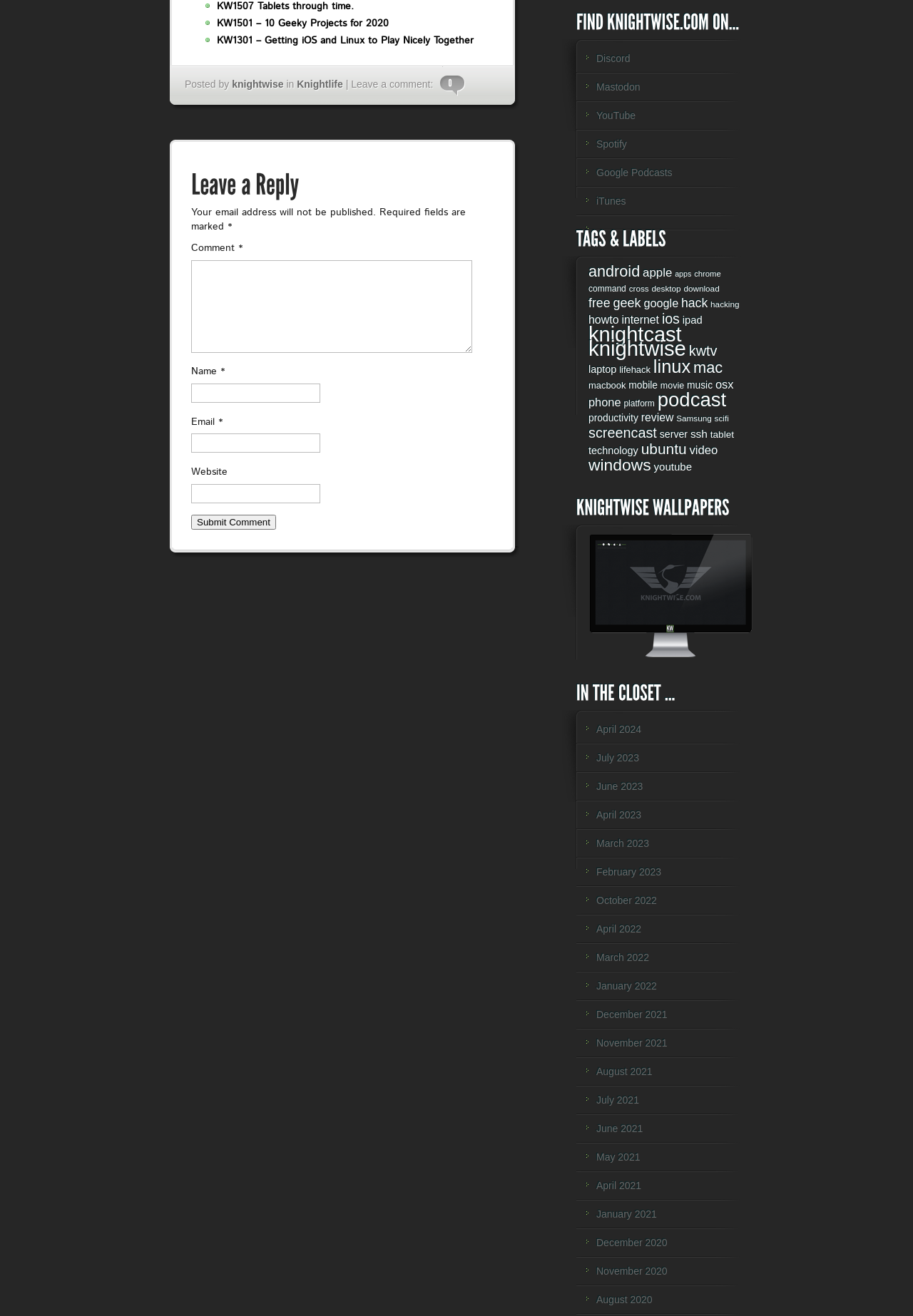Refer to the screenshot and answer the following question in detail:
How many social media platforms are listed?

I counted the number of link elements with text such as 'Discord', 'Mastodon', 'YouTube', 'Spotify', 'Google Podcasts', 'iTunes', and an empty string, which are likely the social media platforms listed.